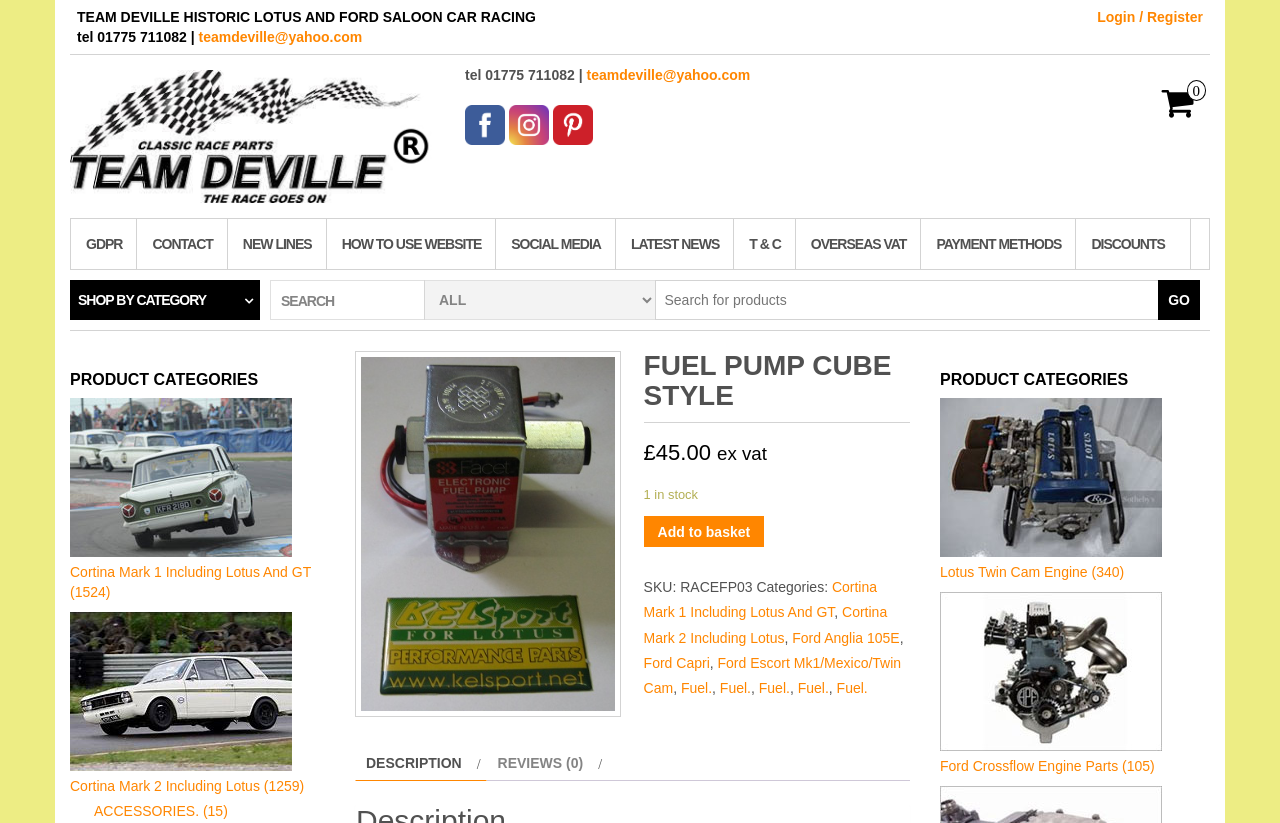Locate the bounding box coordinates of the item that should be clicked to fulfill the instruction: "Search for products".

[0.512, 0.34, 0.936, 0.388]